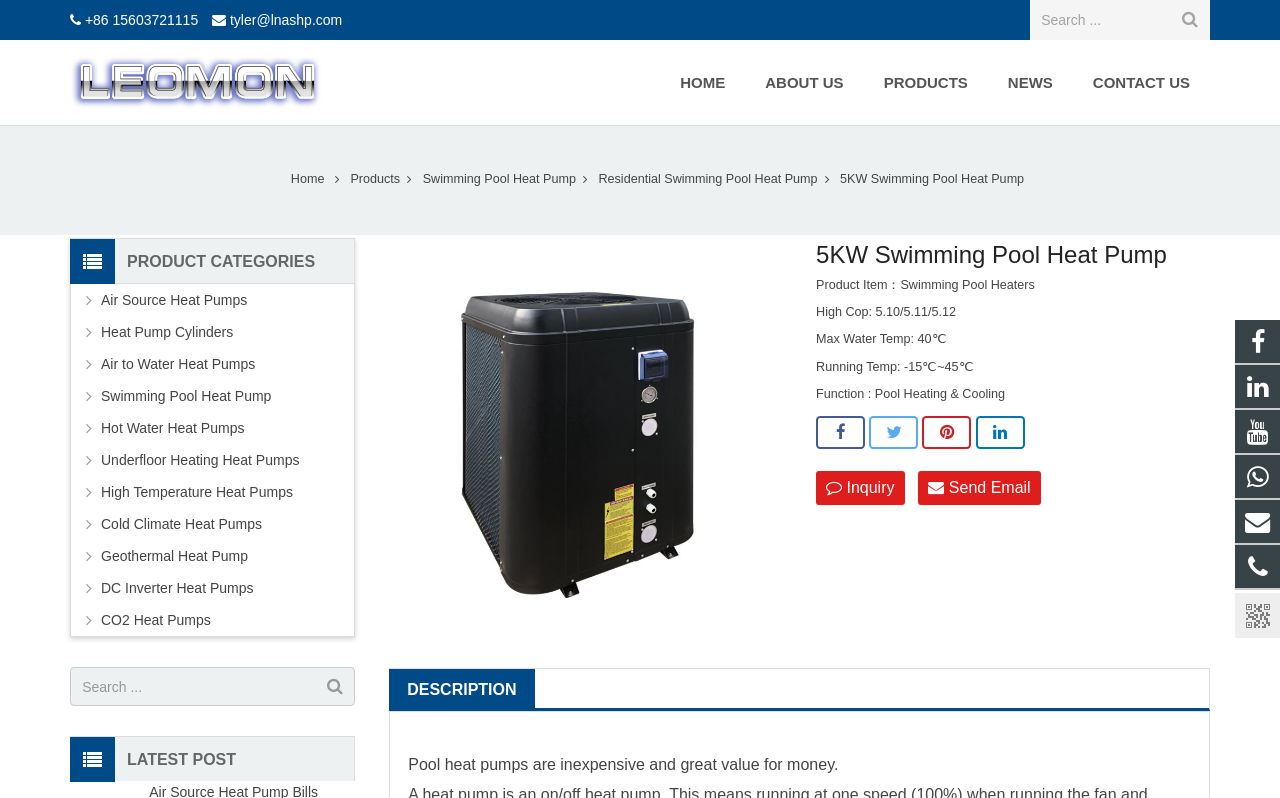Please identify the bounding box coordinates of the element's region that should be clicked to execute the following instruction: "Search for products". The bounding box coordinates must be four float numbers between 0 and 1, i.e., [left, top, right, bottom].

None